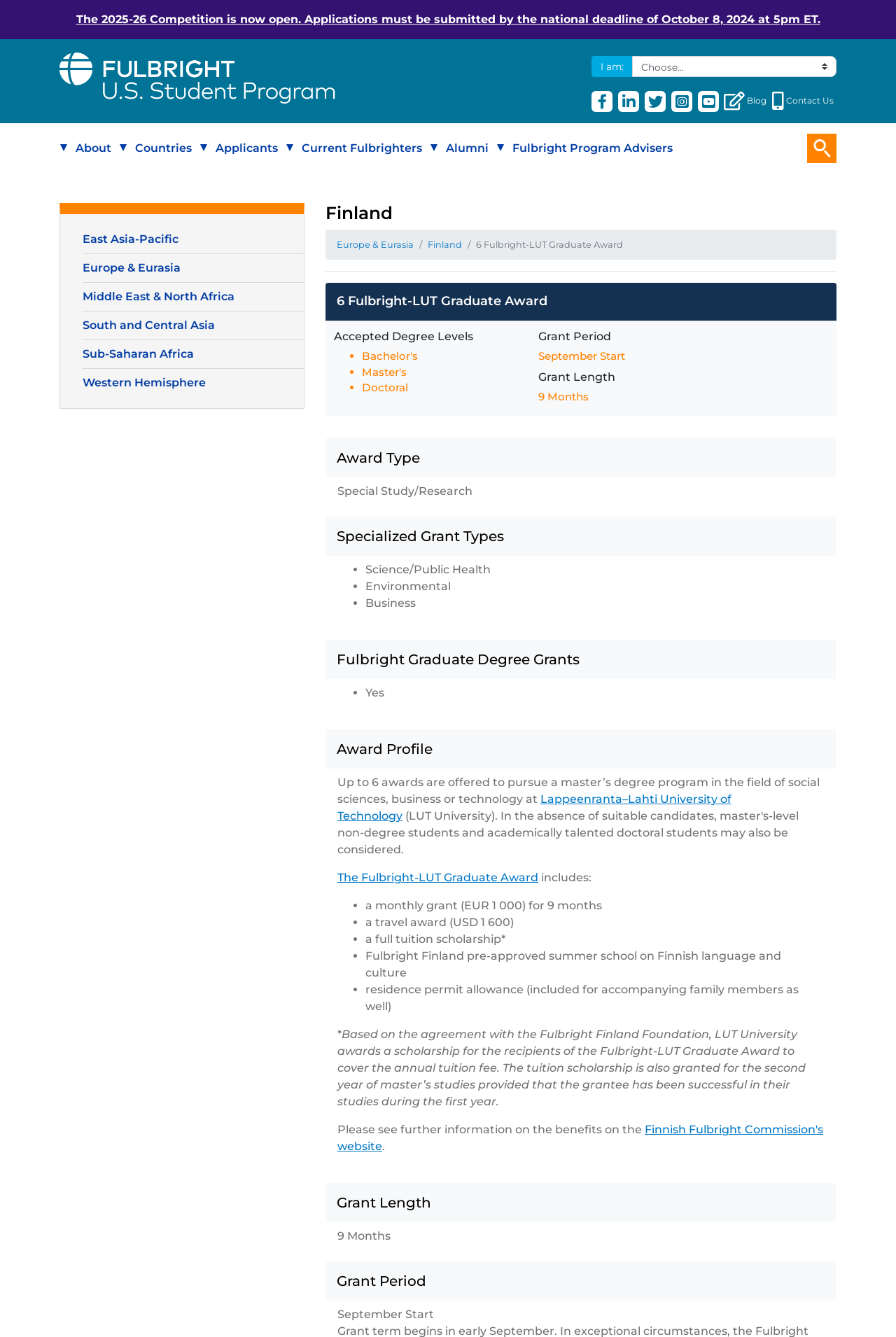Determine the bounding box coordinates of the clickable element to complete this instruction: "Click the 'Lappeenranta–Lahti University of Technology' link". Provide the coordinates in the format of four float numbers between 0 and 1, [left, top, right, bottom].

[0.377, 0.593, 0.816, 0.615]